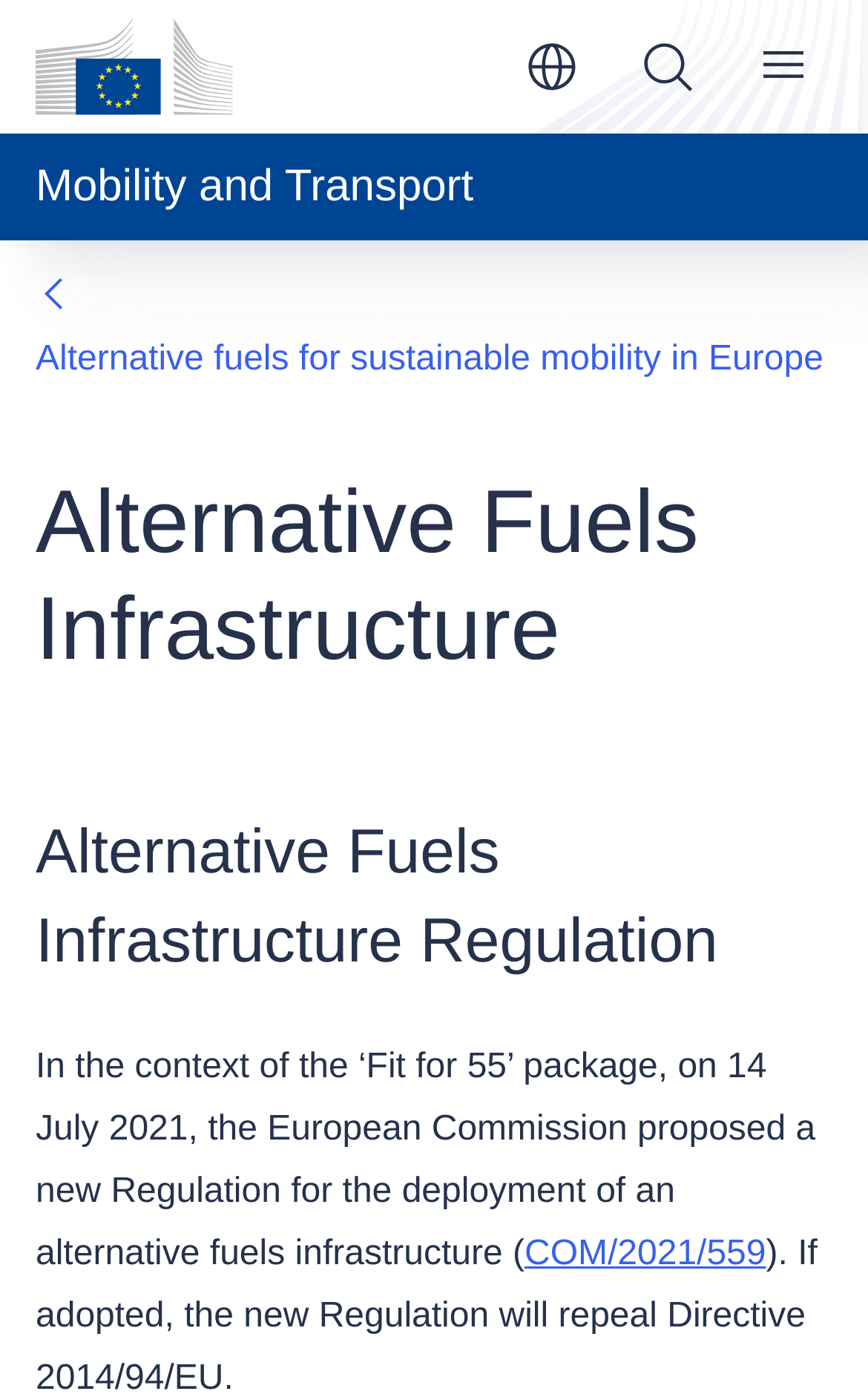Give a full account of the webpage's elements and their arrangement.

The webpage is about Alternative Fuels Infrastructure, specifically the European Commission's regulation and package. At the top left, there is a link to skip to the main content. Next to it, there is a link to the European Commission's home page, accompanied by the European Commission logo. 

On the top right, there is a button to change the language, currently set to English, with a small flag icon. A search bar is located next to it, with a link to expand the search form. 

Below the top navigation, there is a section with the title "Mobility and Transport". On the top right corner, there is a site navigation menu with a link to open the menu. 

The main content starts with a "You are here" navigation section, which shows the current page's location in the site hierarchy. The main heading "Alternative Fuels Infrastructure" is followed by a subheading "Alternative Fuels Infrastructure Regulation". 

The main text explains that the European Commission proposed a new regulation for the deployment of an alternative fuels infrastructure as part of the "Fit for 55" package on 14 July 2021. There is a link to the document COM/2021/559 at the end of the text.